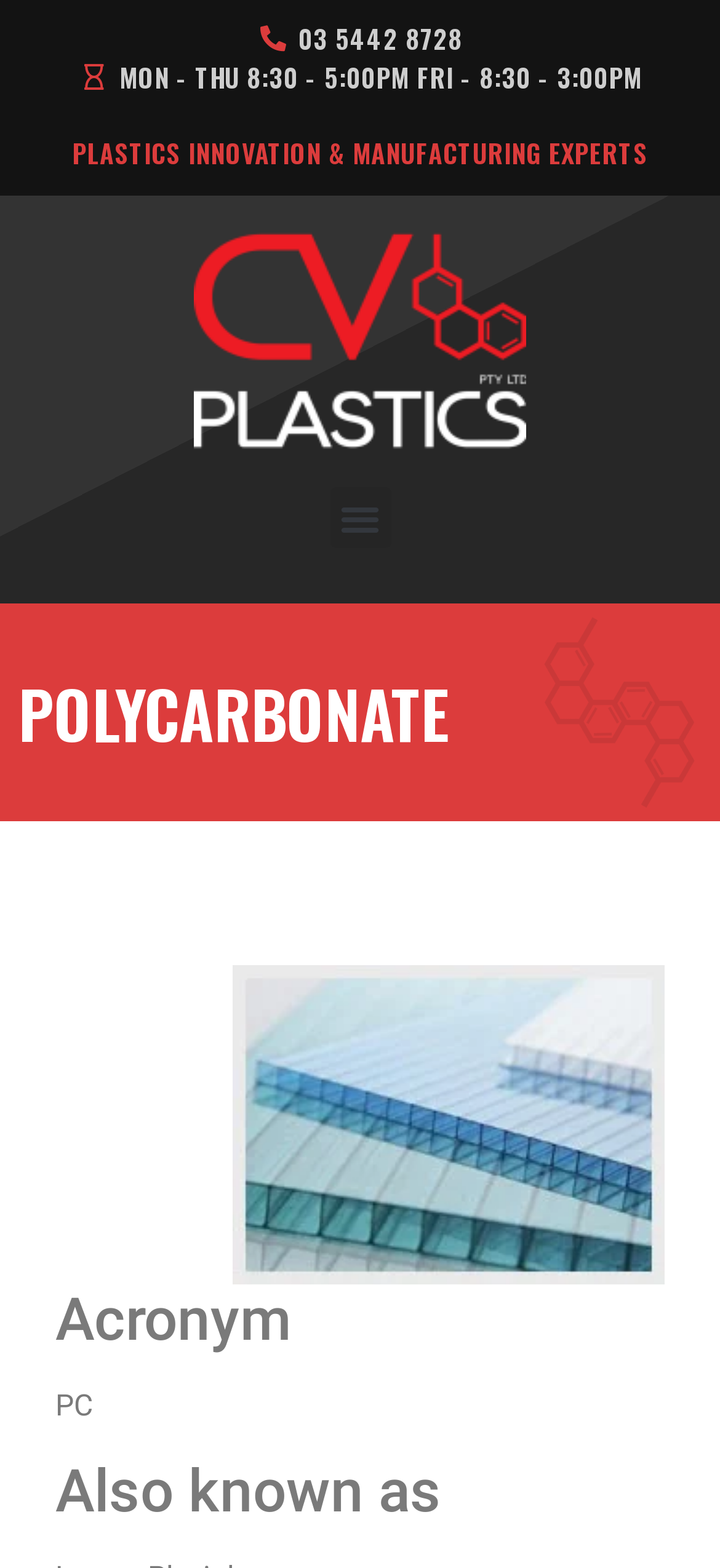Please locate the UI element described by "Menu" and provide its bounding box coordinates.

[0.458, 0.311, 0.542, 0.35]